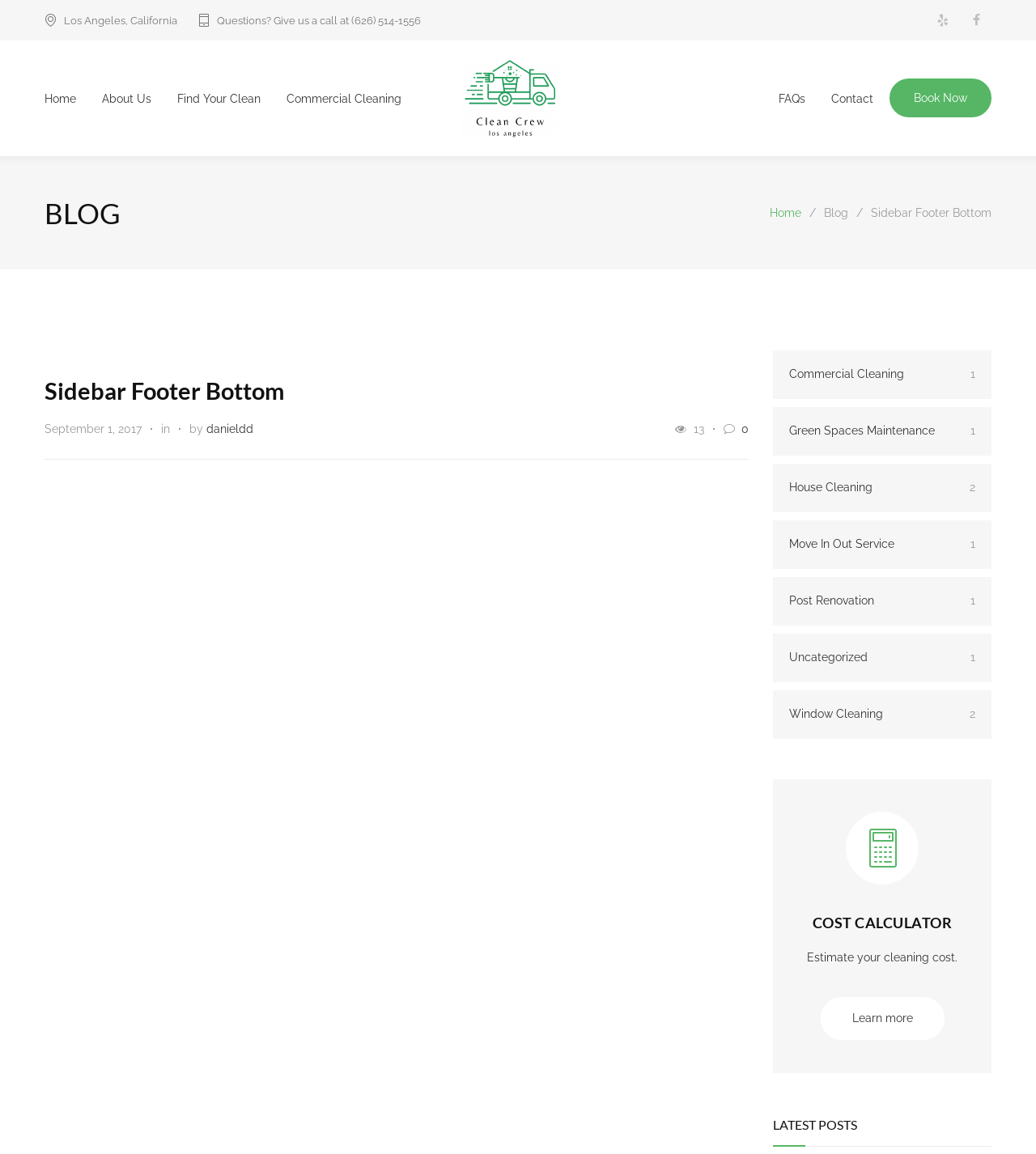Determine the bounding box for the HTML element described here: "Move In Out Service1". The coordinates should be given as [left, top, right, bottom] with each number being a float between 0 and 1.

[0.746, 0.451, 0.957, 0.493]